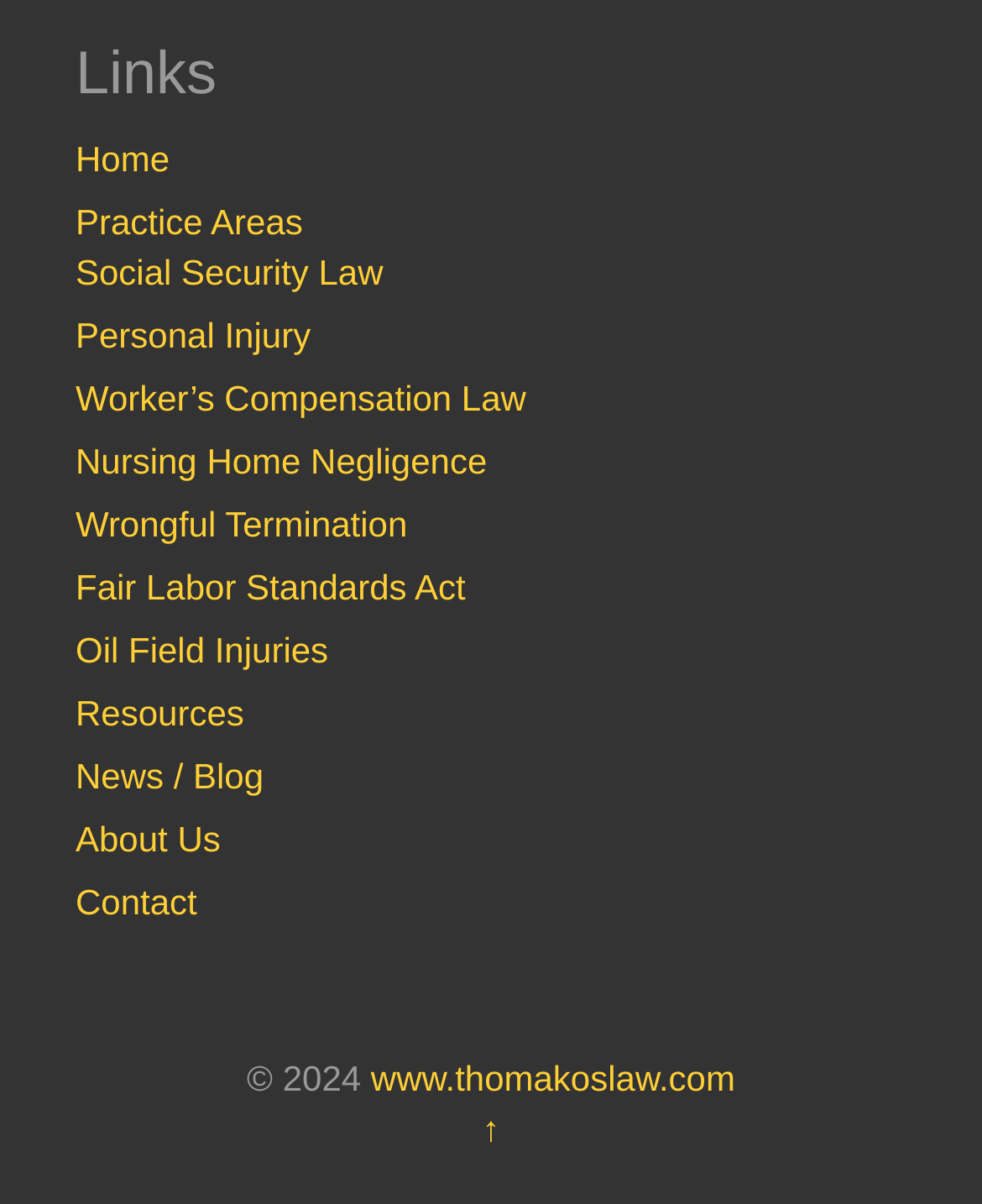Identify the bounding box coordinates for the region to click in order to carry out this instruction: "contact us". Provide the coordinates using four float numbers between 0 and 1, formatted as [left, top, right, bottom].

[0.077, 0.732, 0.201, 0.766]